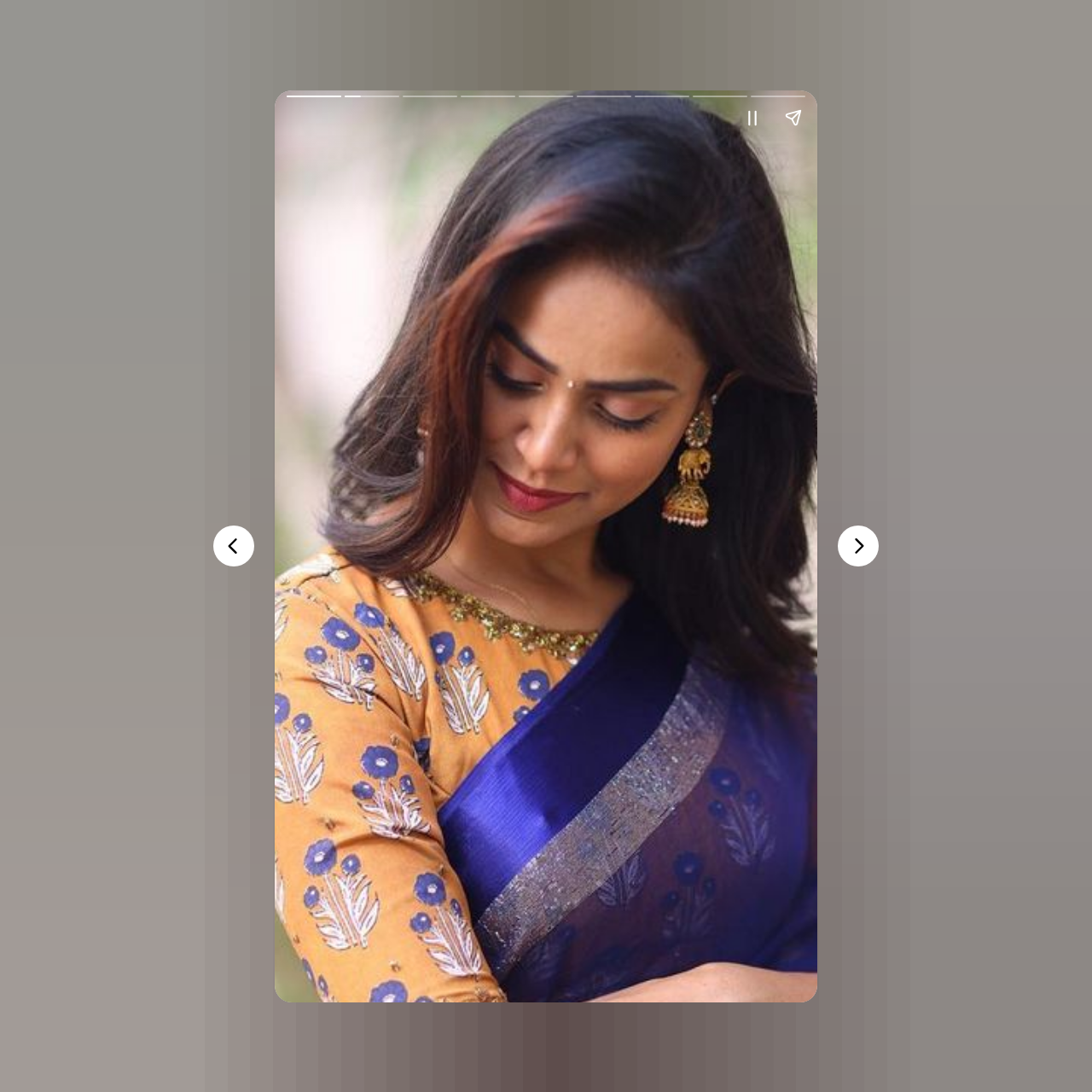What is the purpose of the 'Pause story' button?
Can you provide an in-depth and detailed response to the question?

Based on the text 'Pause story' on the button, I infer that its purpose is to pause the story, likely an auto-playing news article or video.